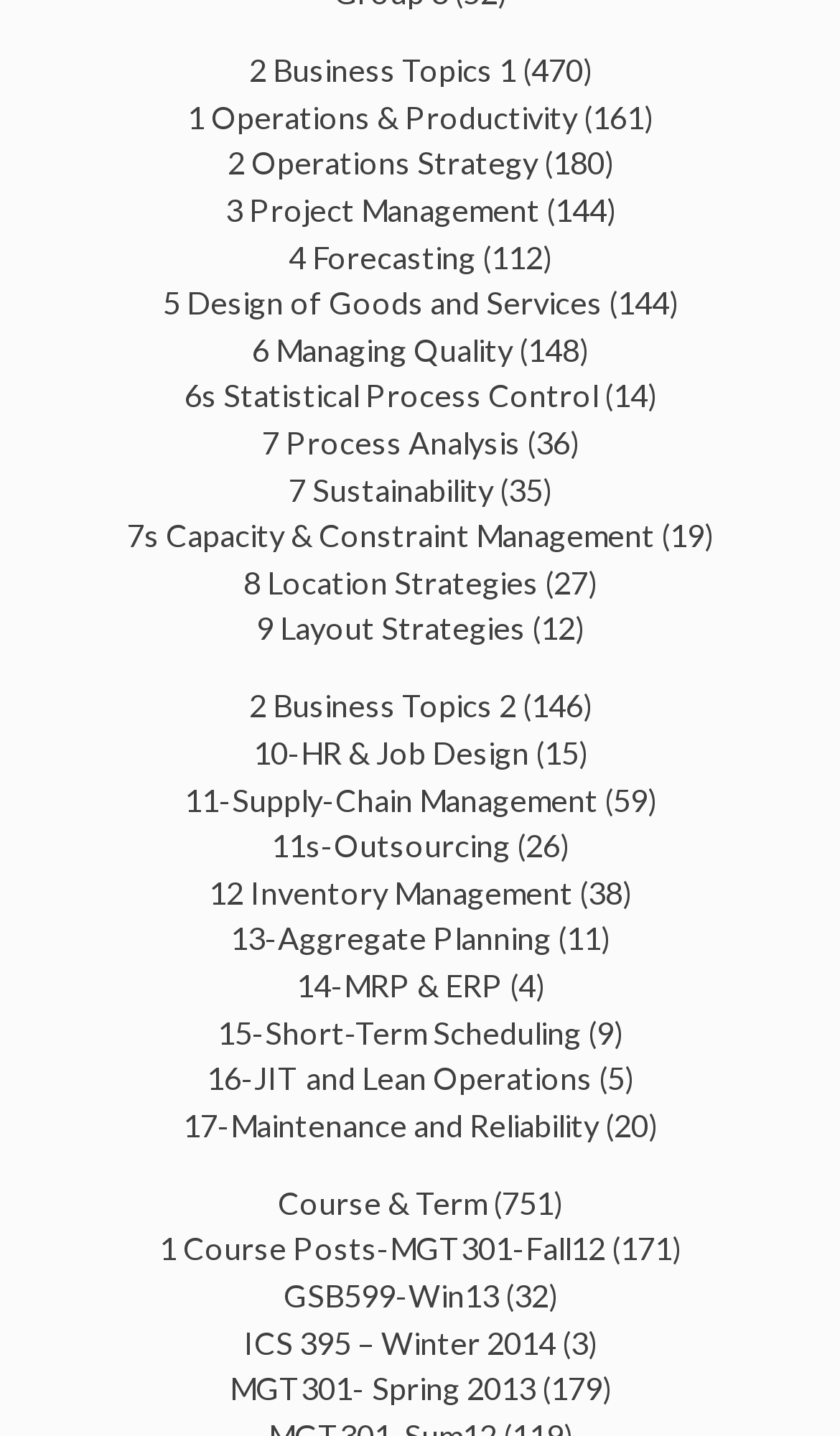Give a one-word or short phrase answer to this question: 
How many links are there under Operations Strategy?

1